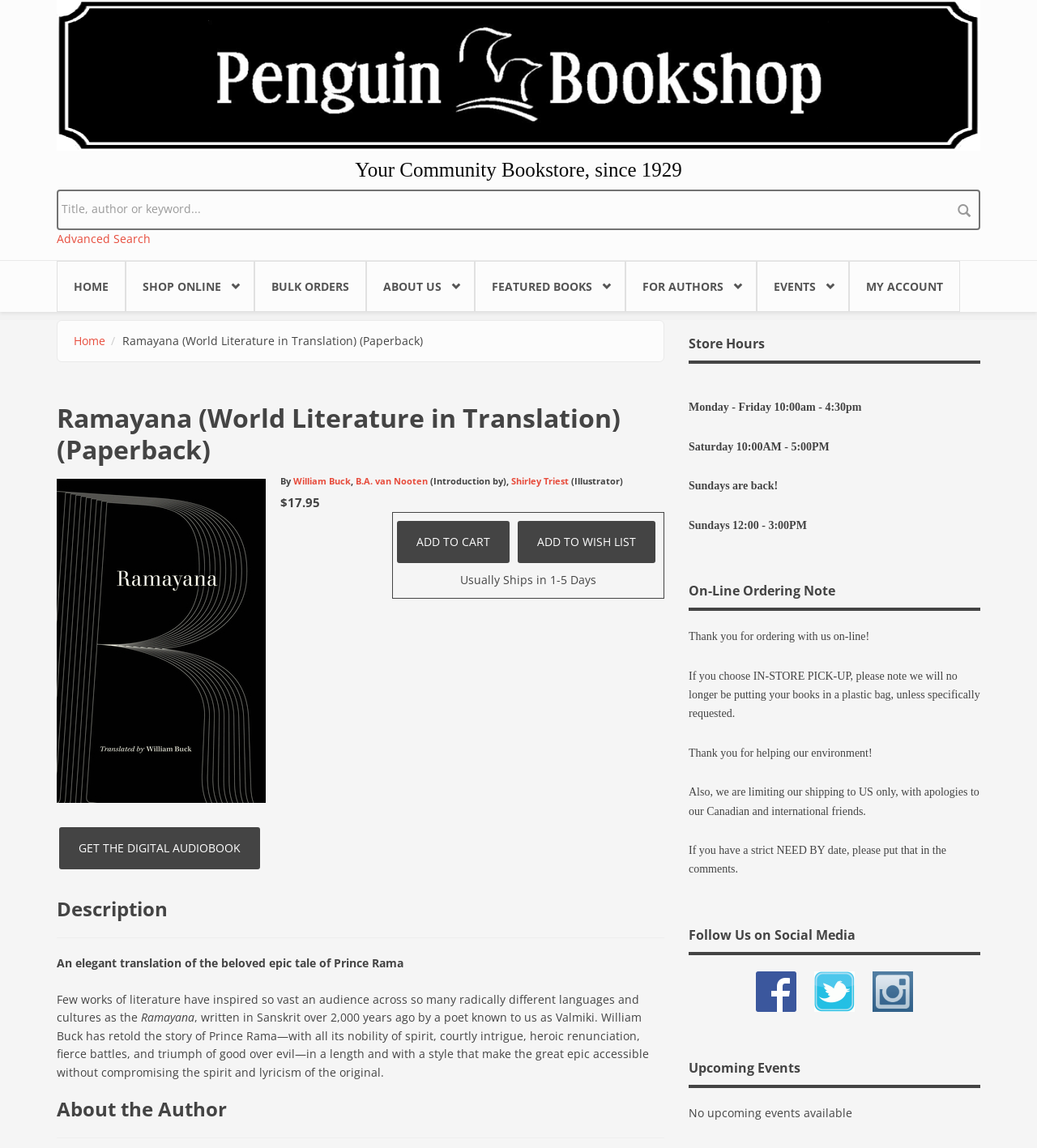Point out the bounding box coordinates of the section to click in order to follow this instruction: "Go to home page".

[0.055, 0.227, 0.121, 0.272]